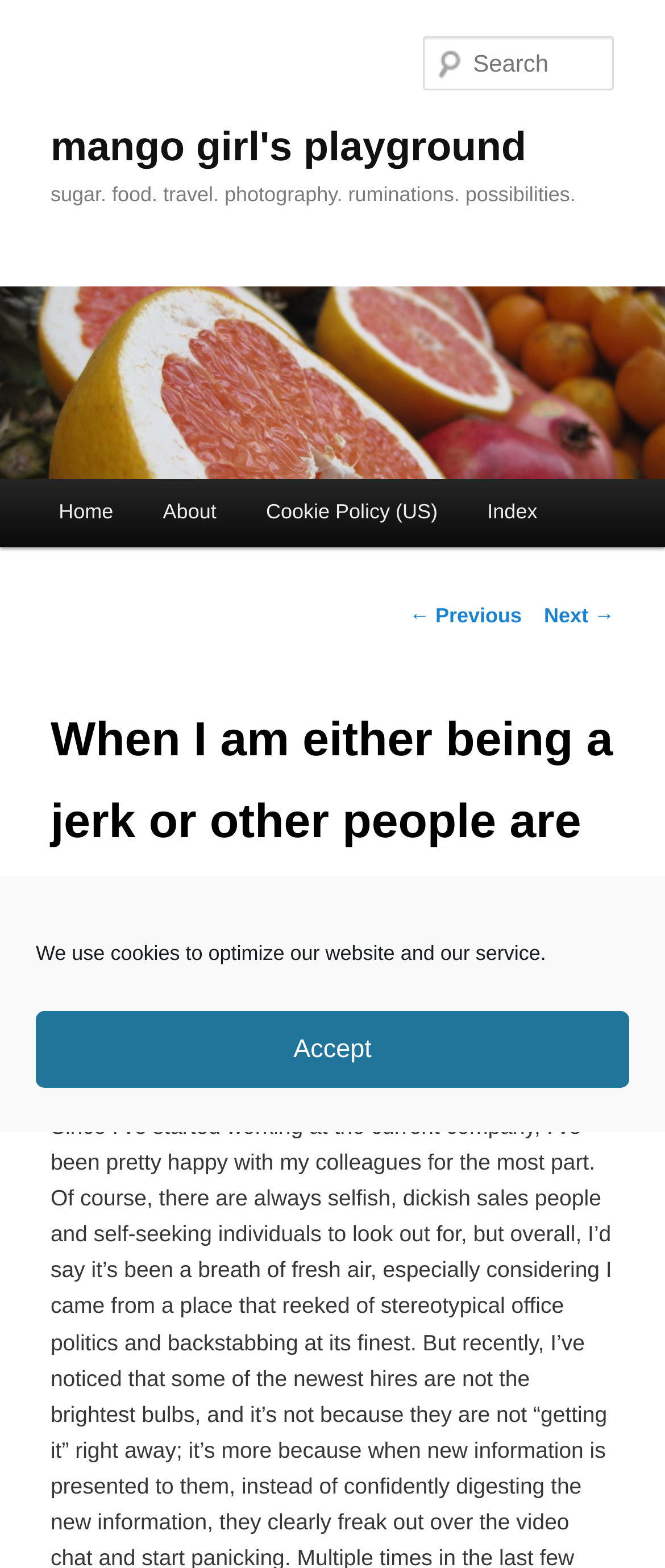Pinpoint the bounding box coordinates of the area that should be clicked to complete the following instruction: "go to home page". The coordinates must be given as four float numbers between 0 and 1, i.e., [left, top, right, bottom].

[0.051, 0.305, 0.208, 0.349]